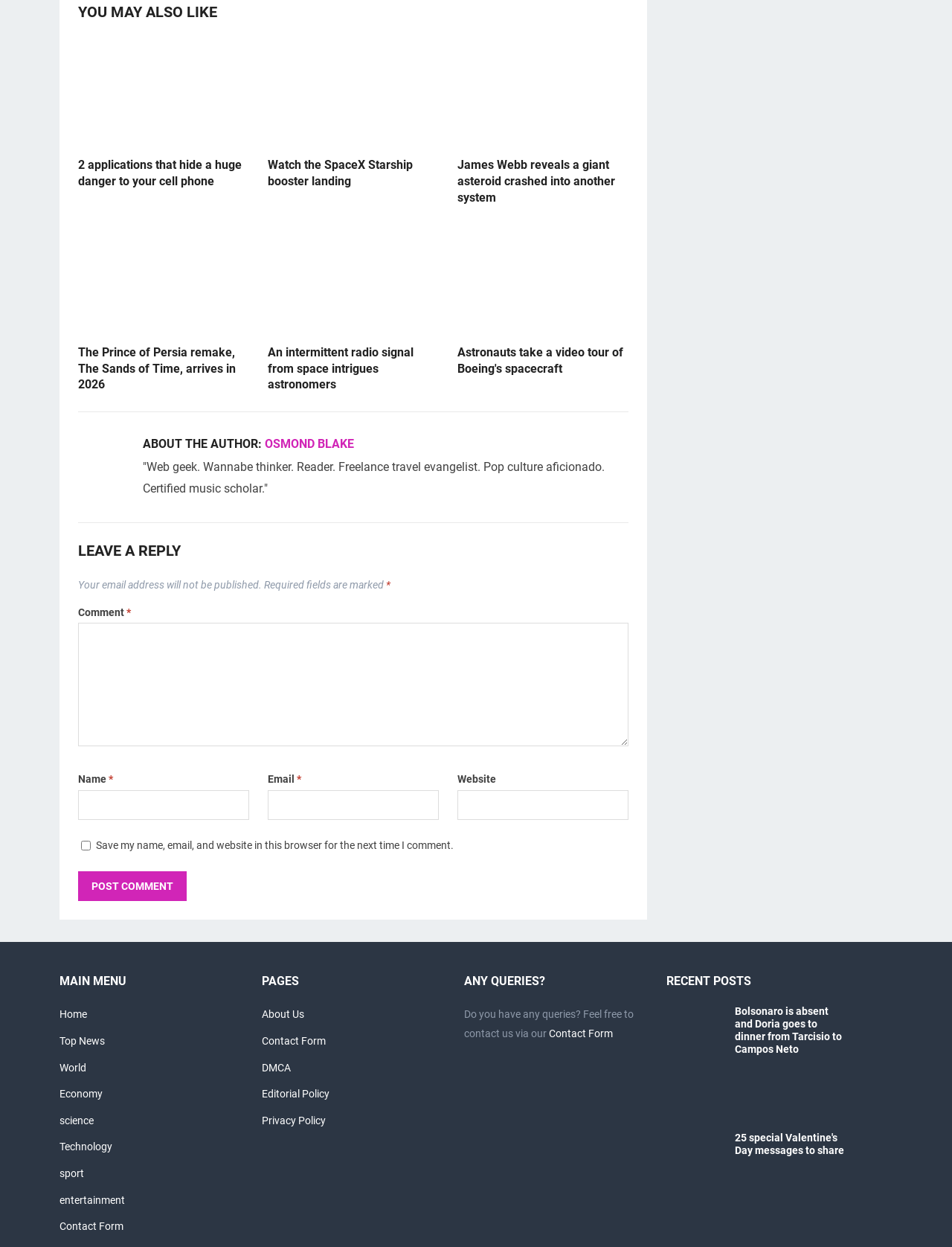Determine the bounding box coordinates of the region I should click to achieve the following instruction: "Click on the 'Post Comment' button". Ensure the bounding box coordinates are four float numbers between 0 and 1, i.e., [left, top, right, bottom].

[0.082, 0.699, 0.196, 0.722]